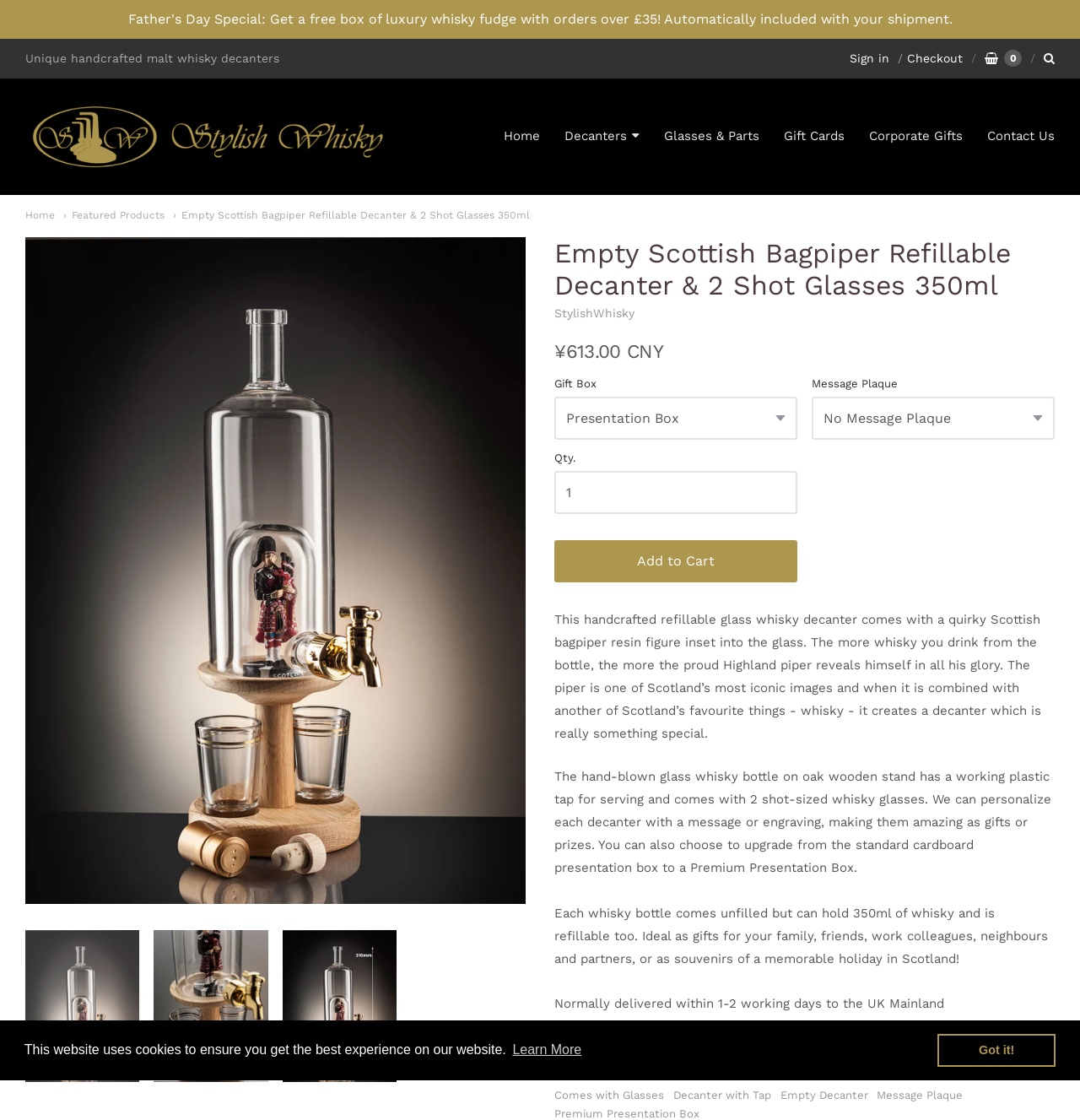Please indicate the bounding box coordinates of the element's region to be clicked to achieve the instruction: "Select gift box". Provide the coordinates as four float numbers between 0 and 1, i.e., [left, top, right, bottom].

[0.514, 0.354, 0.738, 0.392]